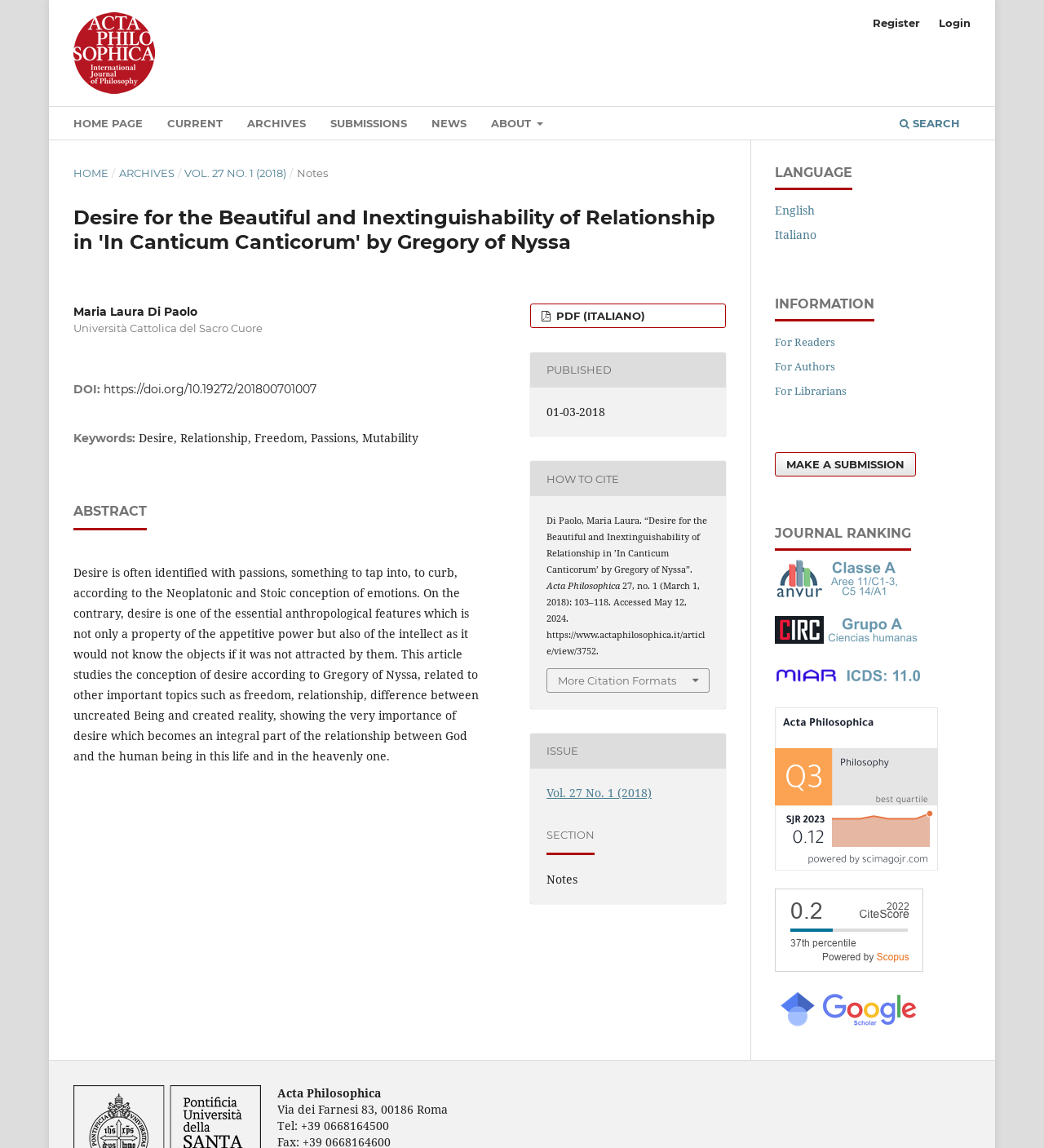Determine the bounding box coordinates of the clickable element necessary to fulfill the instruction: "View the PDF of the article". Provide the coordinates as four float numbers within the 0 to 1 range, i.e., [left, top, right, bottom].

[0.508, 0.264, 0.695, 0.286]